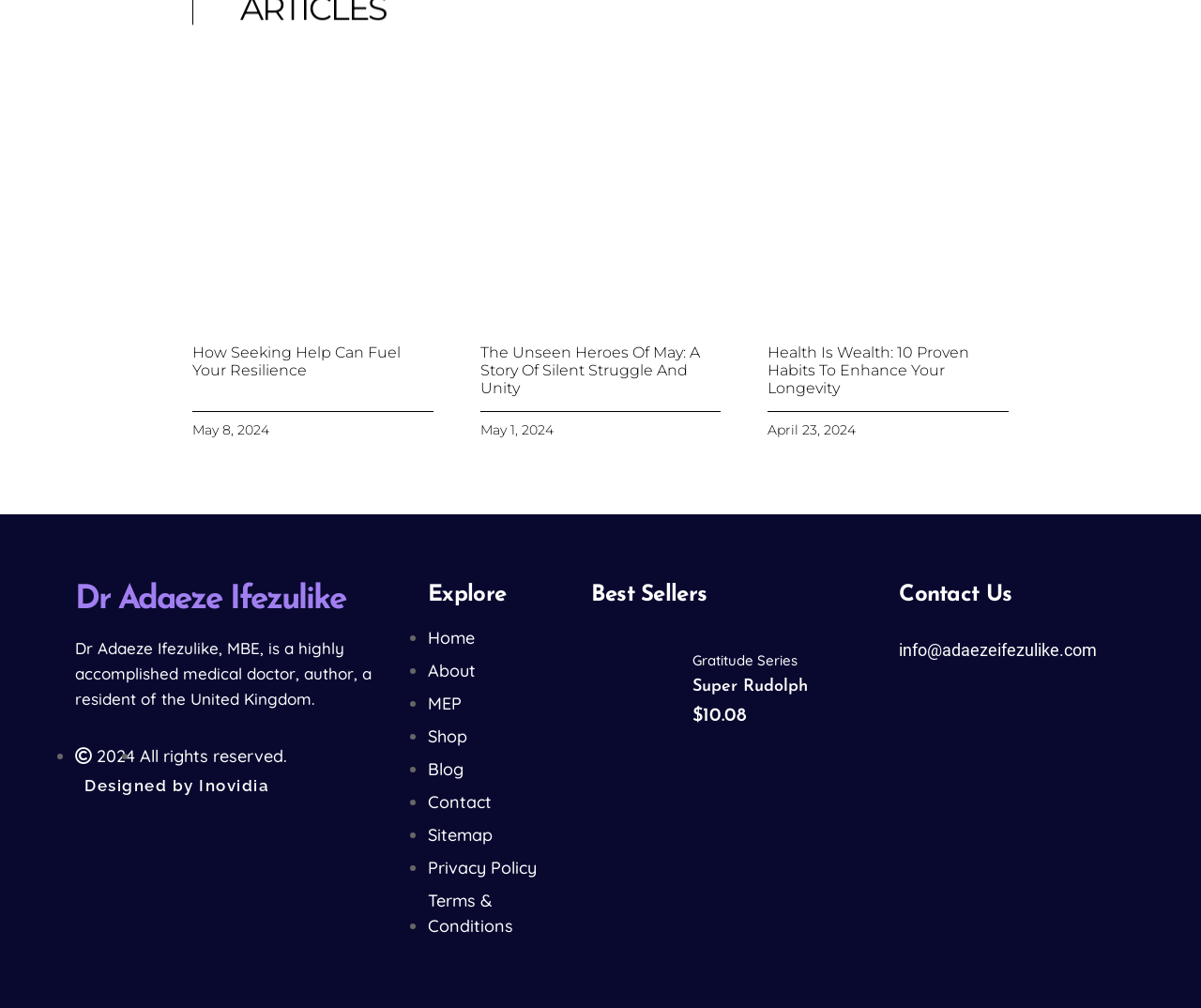Please answer the following question using a single word or phrase: 
What is the title of the first article?

How Seeking Help Can Fuel Your Resilience